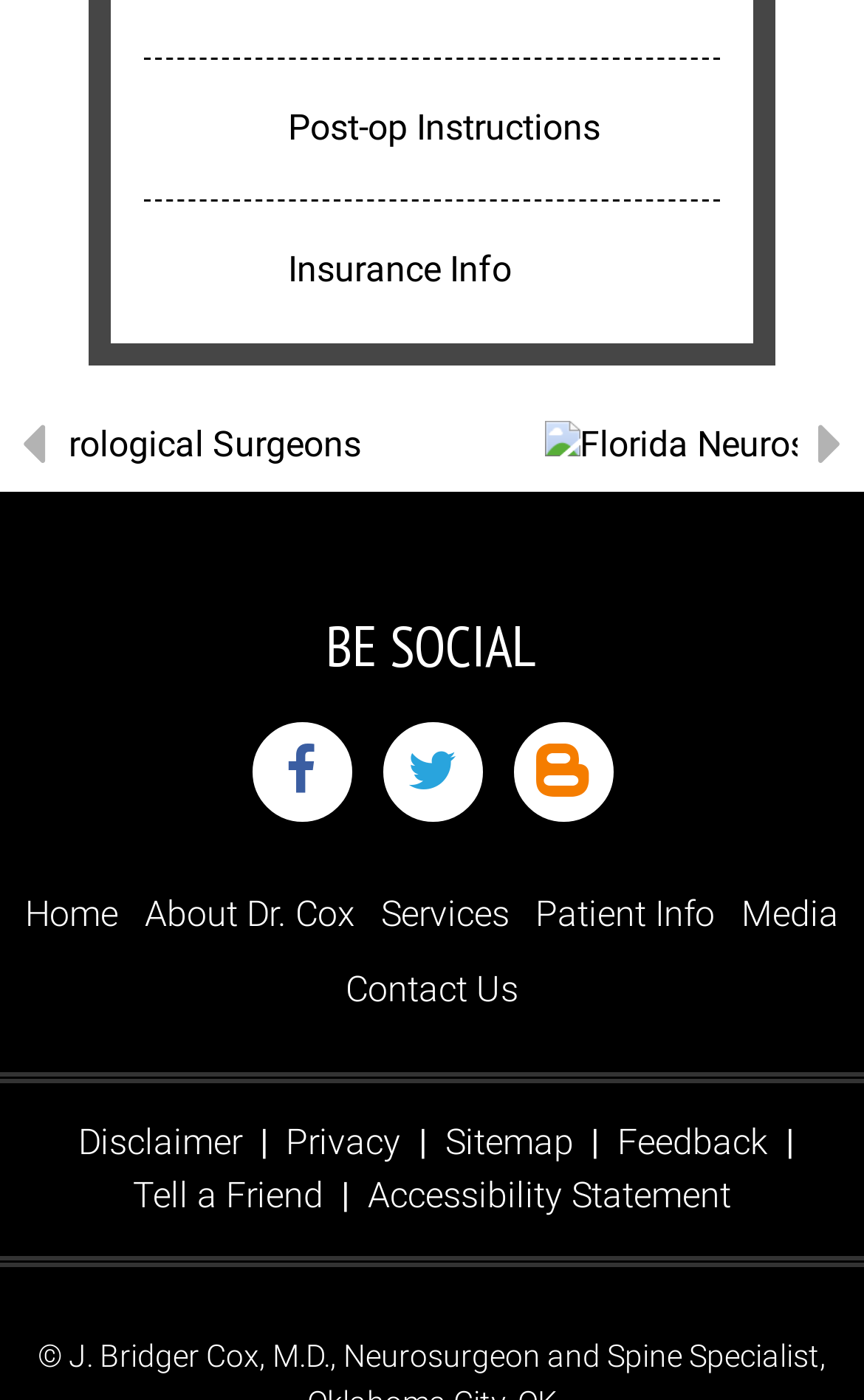Locate the bounding box coordinates of the clickable part needed for the task: "View disclaimer".

[0.081, 0.798, 0.29, 0.836]